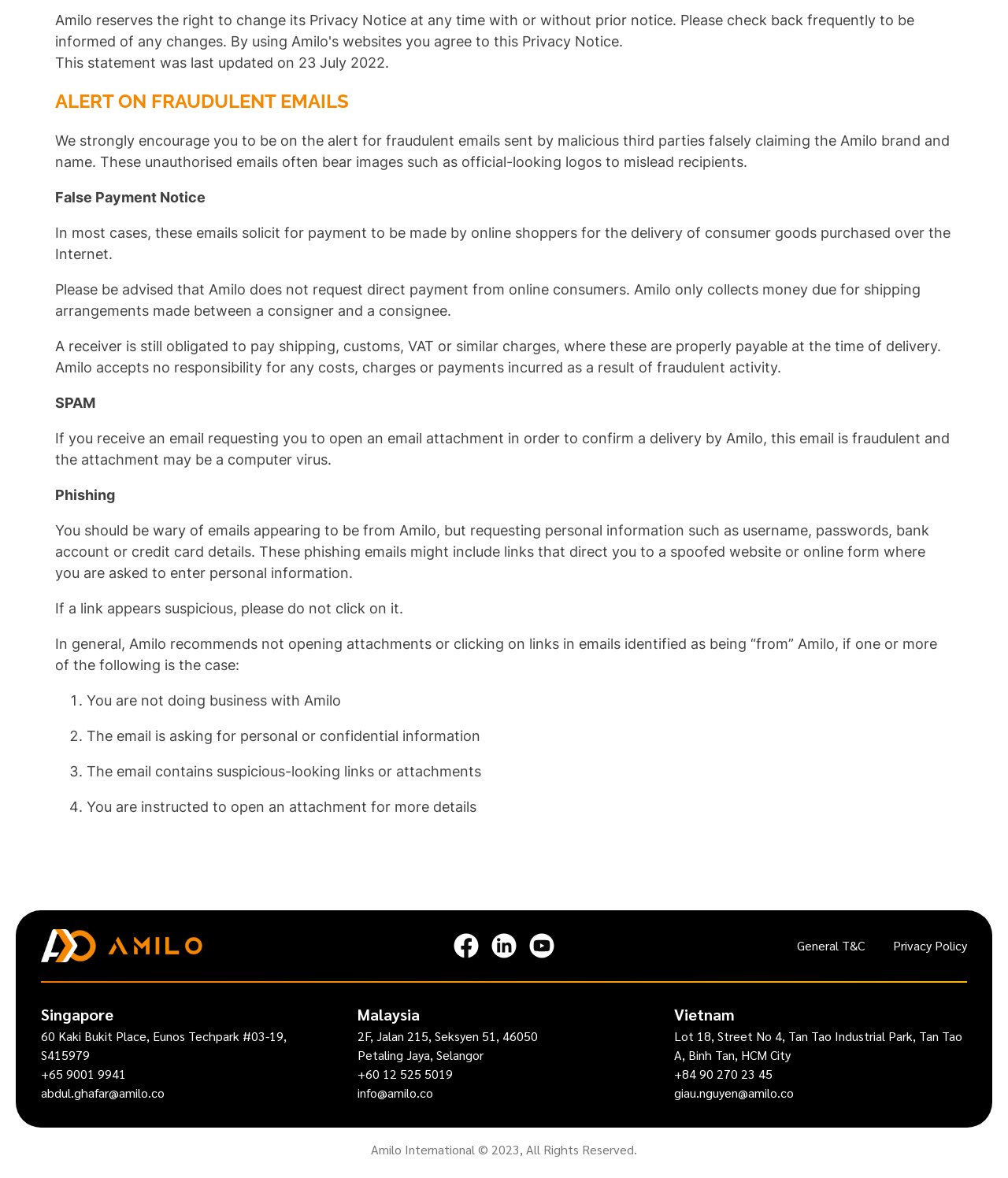Show the bounding box coordinates of the region that should be clicked to follow the instruction: "Email the Malaysia office."

[0.355, 0.92, 0.43, 0.934]